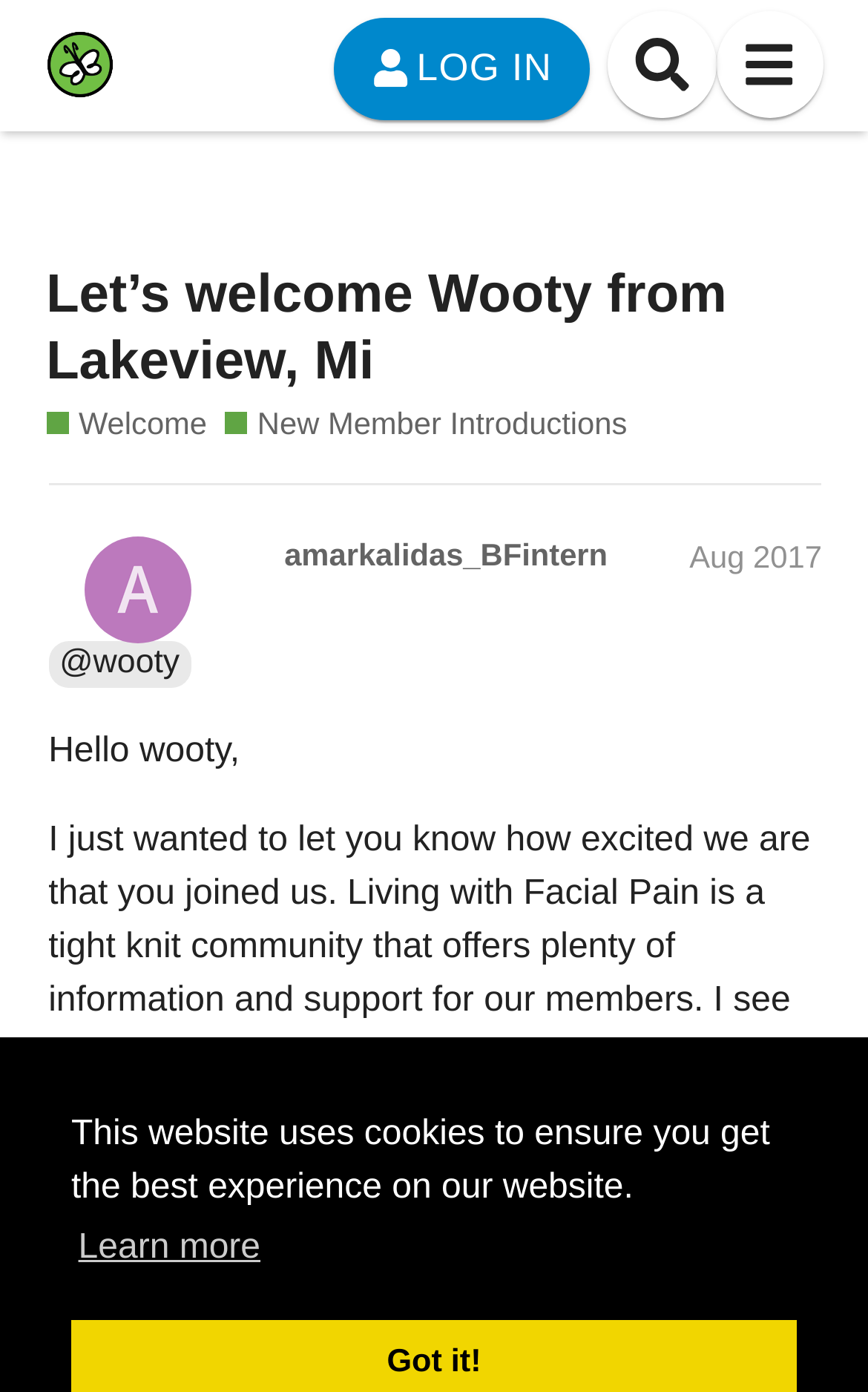Mark the bounding box of the element that matches the following description: "Aug 2017".

[0.794, 0.387, 0.947, 0.412]